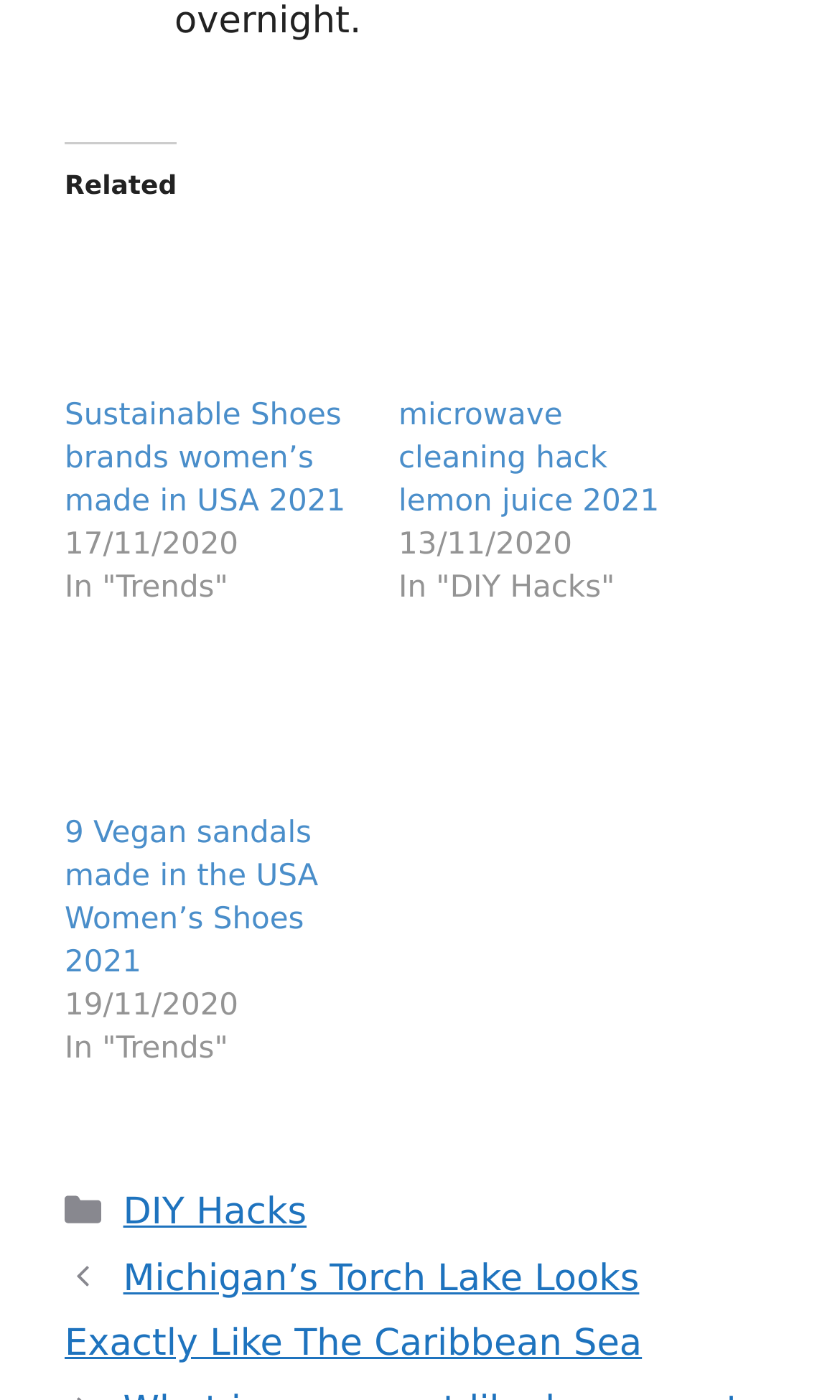Please answer the following question using a single word or phrase: 
How many links are there on the webpage?

9